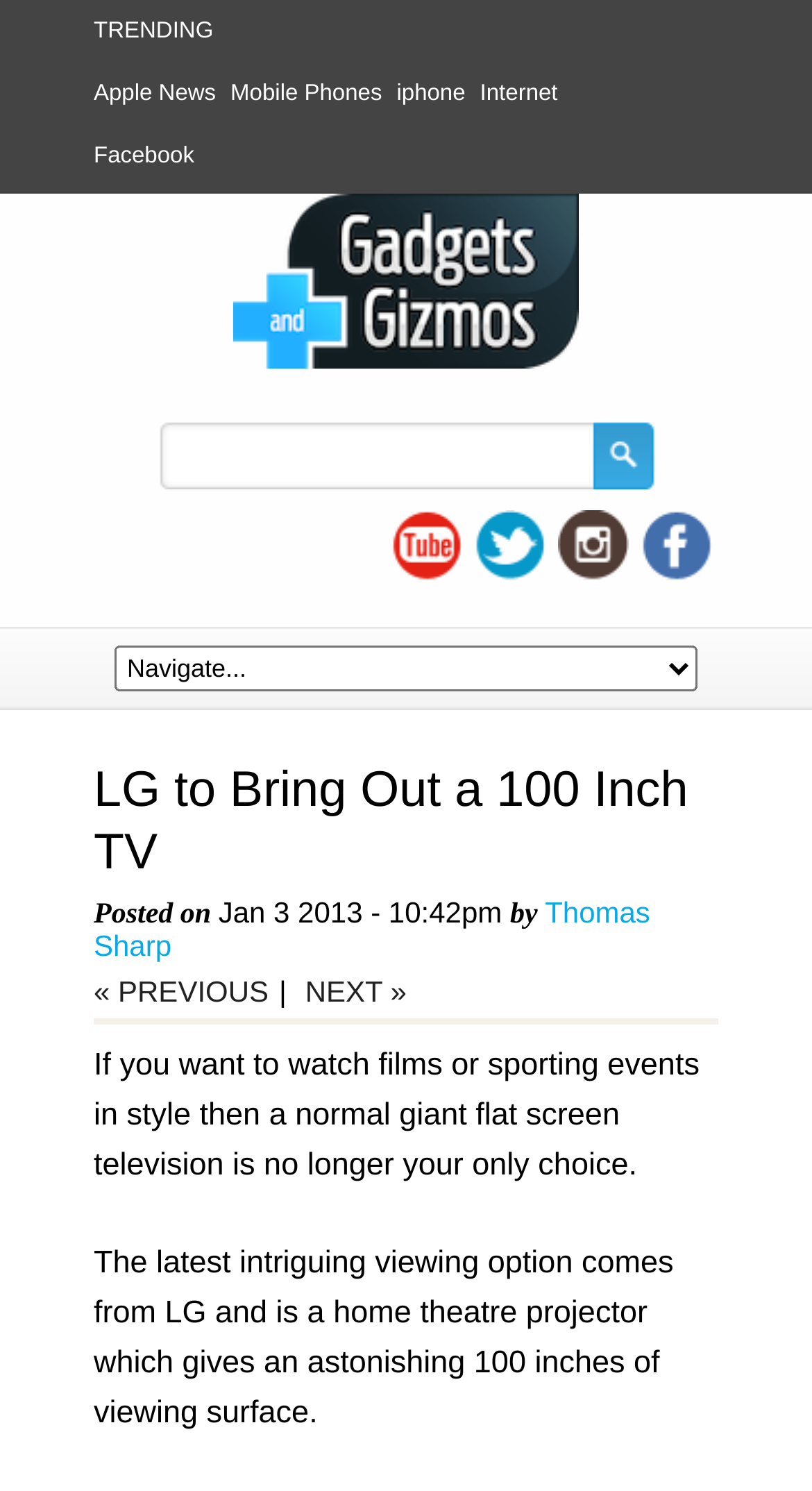Generate a comprehensive description of the contents of the webpage.

The webpage is about LG's new 100-inch TV, with the title "LG to Bring Out a 100 Inch TV" prominently displayed at the top. Below the title, there is a section with the author's name, "Thomas Sharp", and the date "Jan 3 2013 - 10:42pm". 

On the top-left corner, there is a "TRENDING" label, followed by a series of links to popular topics such as "Apple News", "Mobile Phones", "iPhone", "Internet", and "Facebook". 

To the right of the title, there is a search bar with a button next to it. Below the search bar, there are social media links to "youtube", "twitter", "instagram", and "facebook". 

Further down, there is a combobox with a dropdown menu. Below the combobox, there is a section with two paragraphs of text describing LG's new home theatre projector, which provides an astonishing 100 inches of viewing surface. 

At the bottom of the page, there are navigation links to "PREVIOUS" and "NEXT" articles.